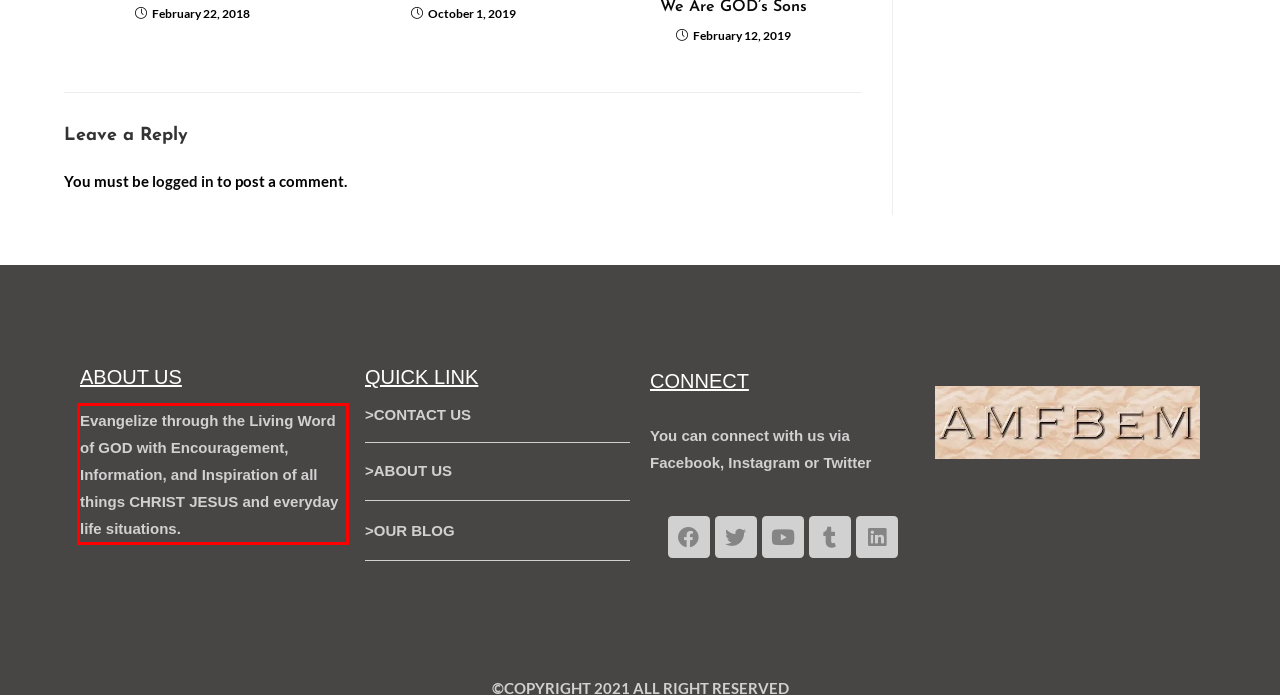You are presented with a webpage screenshot featuring a red bounding box. Perform OCR on the text inside the red bounding box and extract the content.

Evangelize through the Living Word of GOD with Encouragement, Information, and Inspiration of all things CHRIST JESUS and everyday life situations.